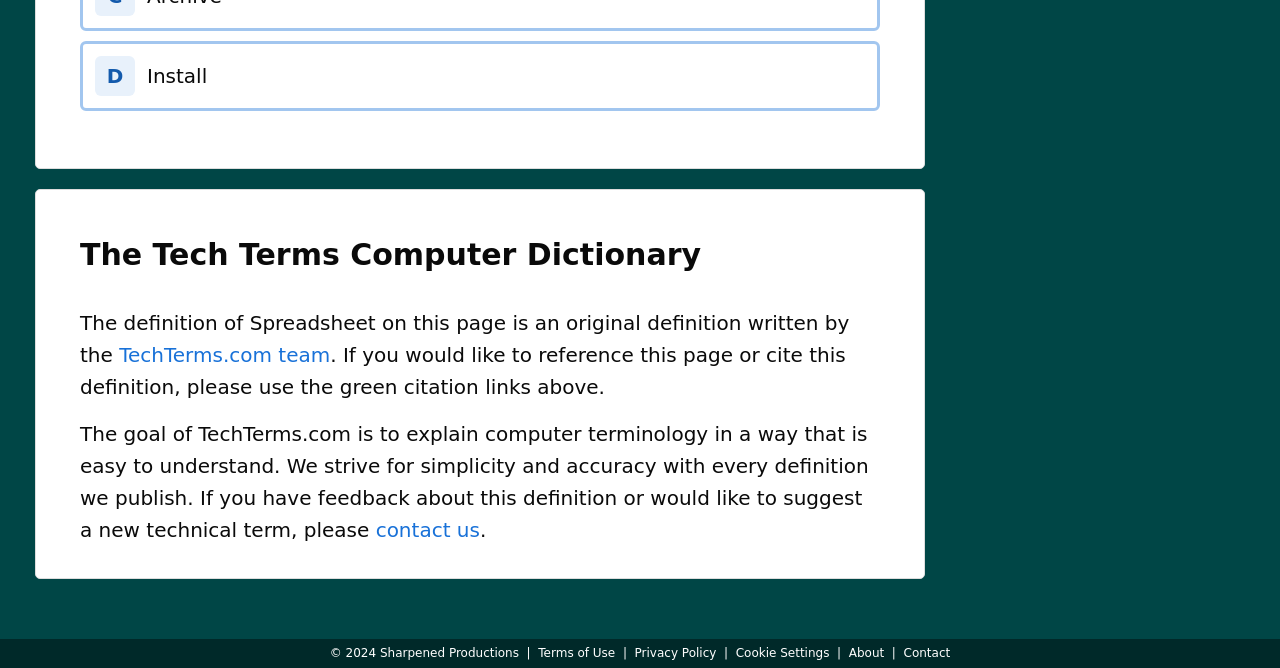What is the purpose of the website?
Provide a detailed and extensive answer to the question.

I inferred the answer by reading the static text element 'The goal of TechTerms.com is to explain computer terminology in a way that is easy to understand.', which clearly states the purpose of the website.